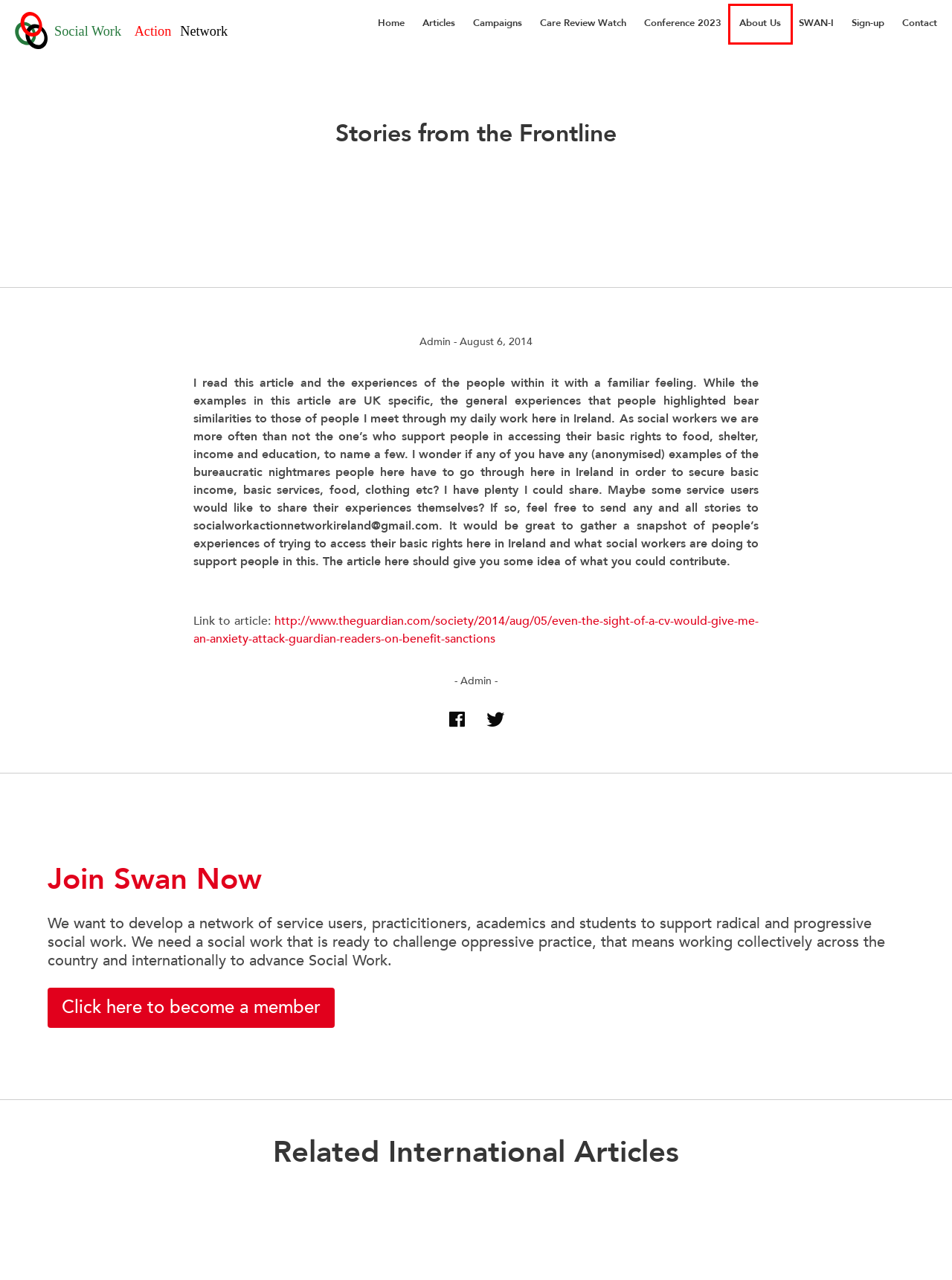You are provided with a screenshot of a webpage that has a red bounding box highlighting a UI element. Choose the most accurate webpage description that matches the new webpage after clicking the highlighted element. Here are your choices:
A. Articles – SWAN
B. Conference 2023 – SWAN
C. SWAN – Radical theory and practice
D. About Us – SWAN
E. Sign-up – SWAN
F. Contact – SWAN
G. SWAN-I – SWAN
H. Care Review Watch – SWAN

D